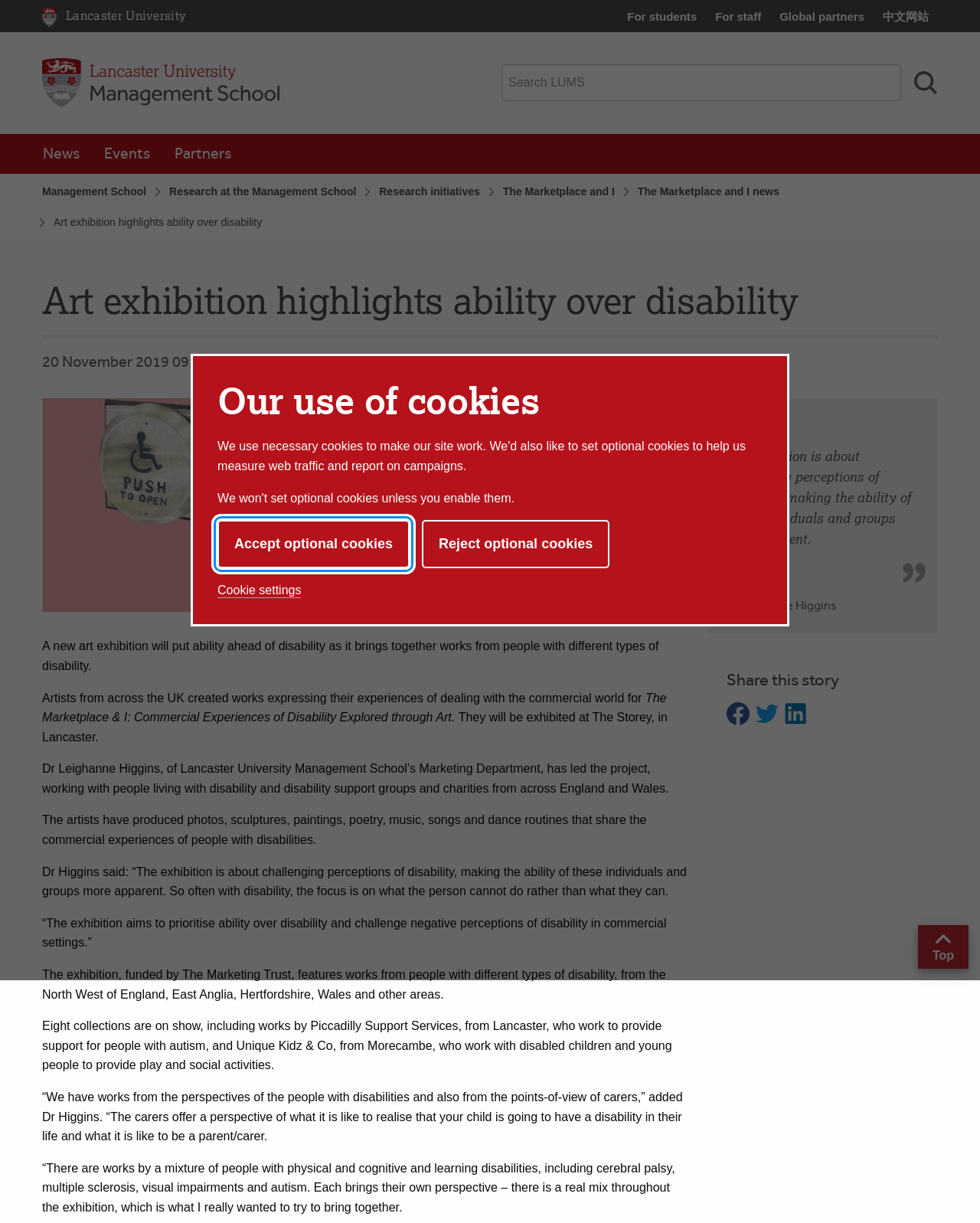Determine the bounding box for the UI element that matches this description: "Research initiatives".

[0.387, 0.15, 0.49, 0.165]